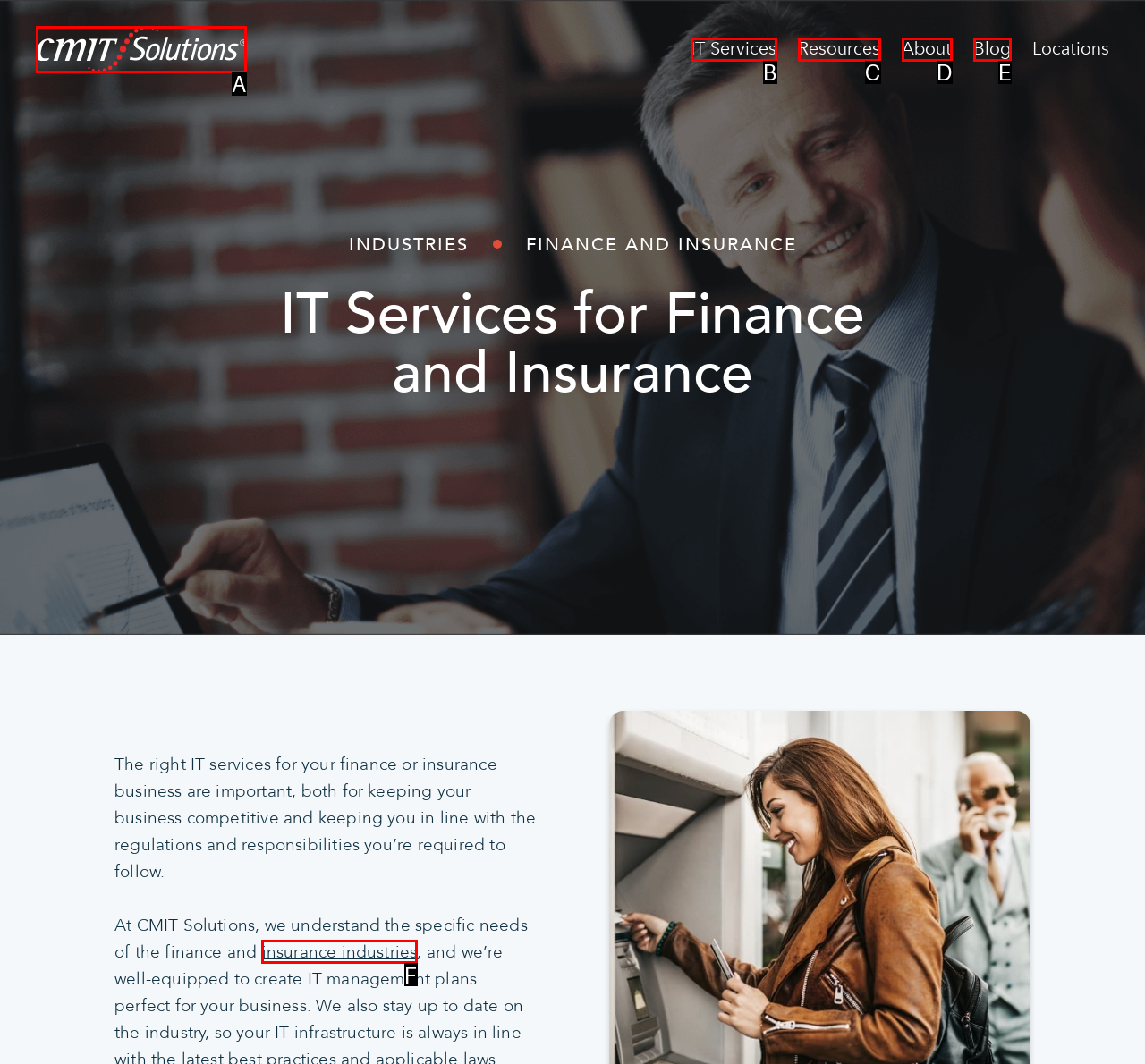Given the element description: parent_node: IT Services
Pick the letter of the correct option from the list.

A